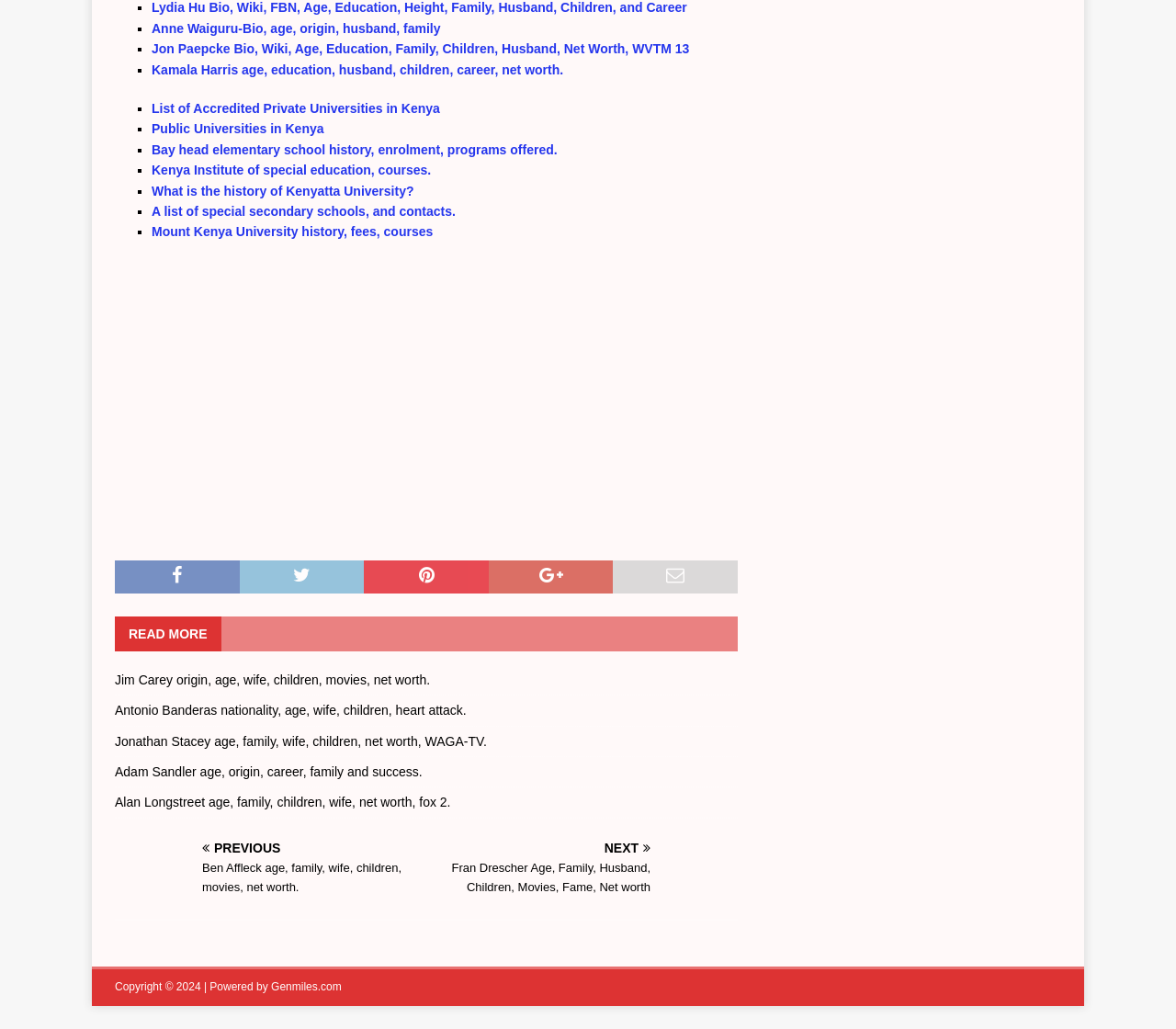Show the bounding box coordinates for the element that needs to be clicked to execute the following instruction: "Go to the next page". Provide the coordinates in the form of four float numbers between 0 and 1, i.e., [left, top, right, bottom].

[0.369, 0.818, 0.627, 0.872]